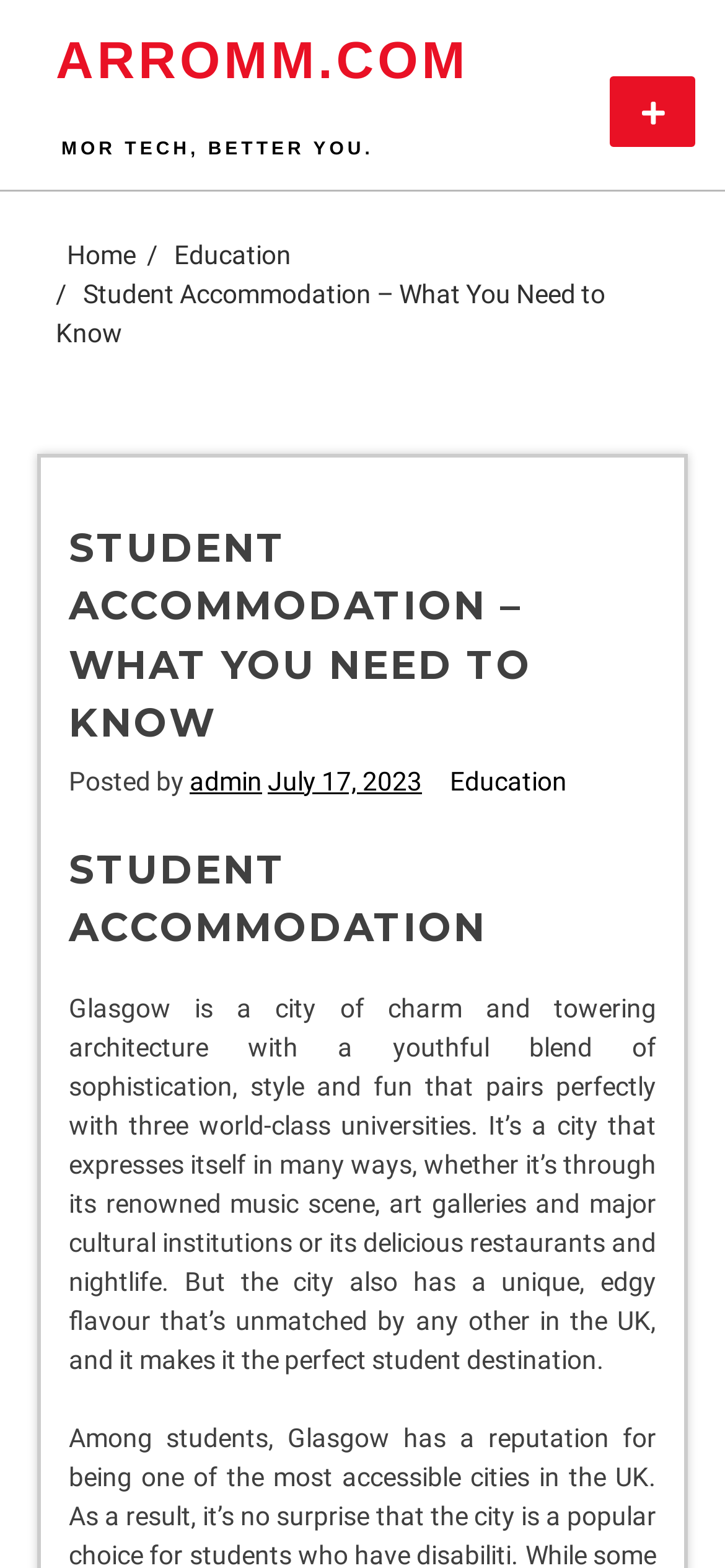Identify the bounding box coordinates necessary to click and complete the given instruction: "Click the ARROMM.COM link".

[0.077, 0.014, 0.647, 0.064]